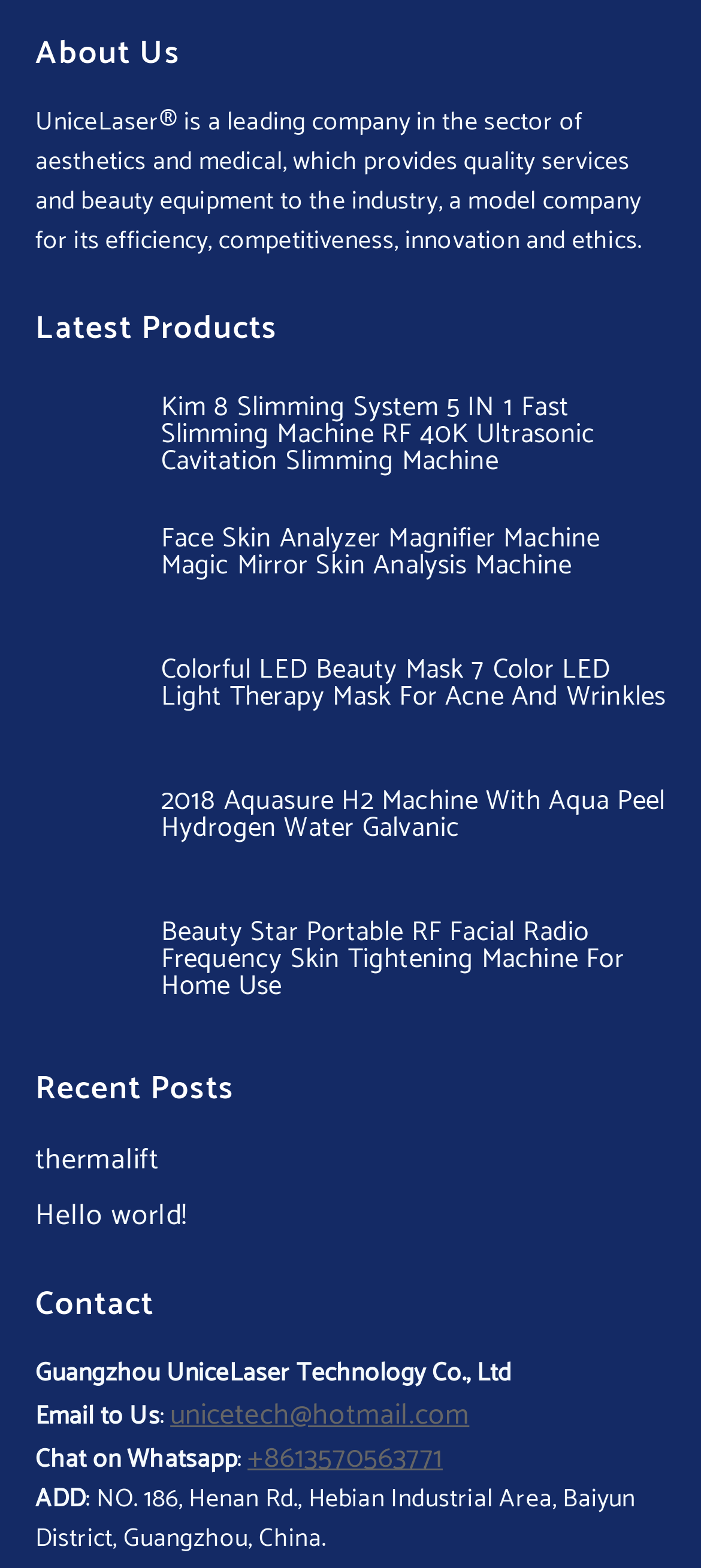Use the information in the screenshot to answer the question comprehensively: How many product links are there?

I counted the number of link elements under the 'Latest Products' heading, which are 8 in total.